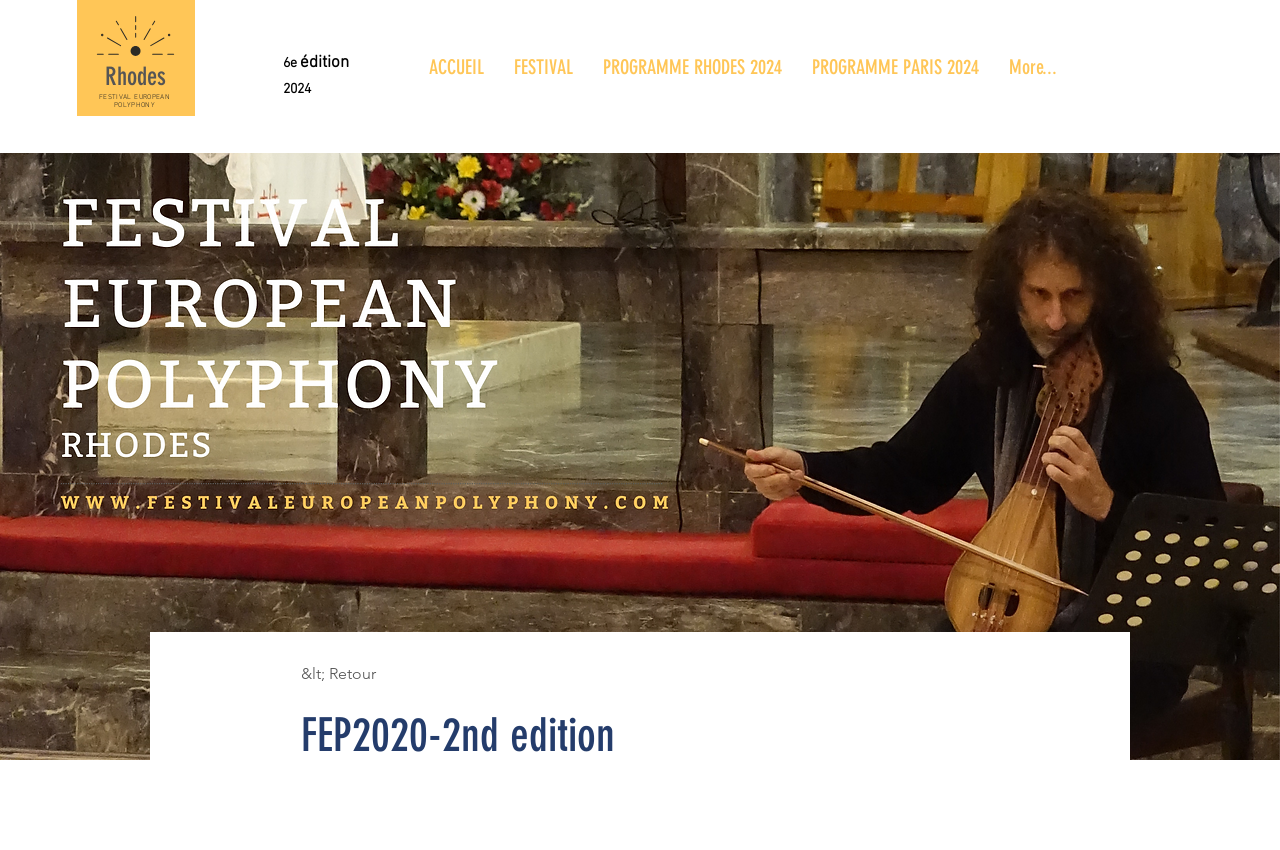What is the name of the festival?
Give a single word or phrase answer based on the content of the image.

Festival Rhodes